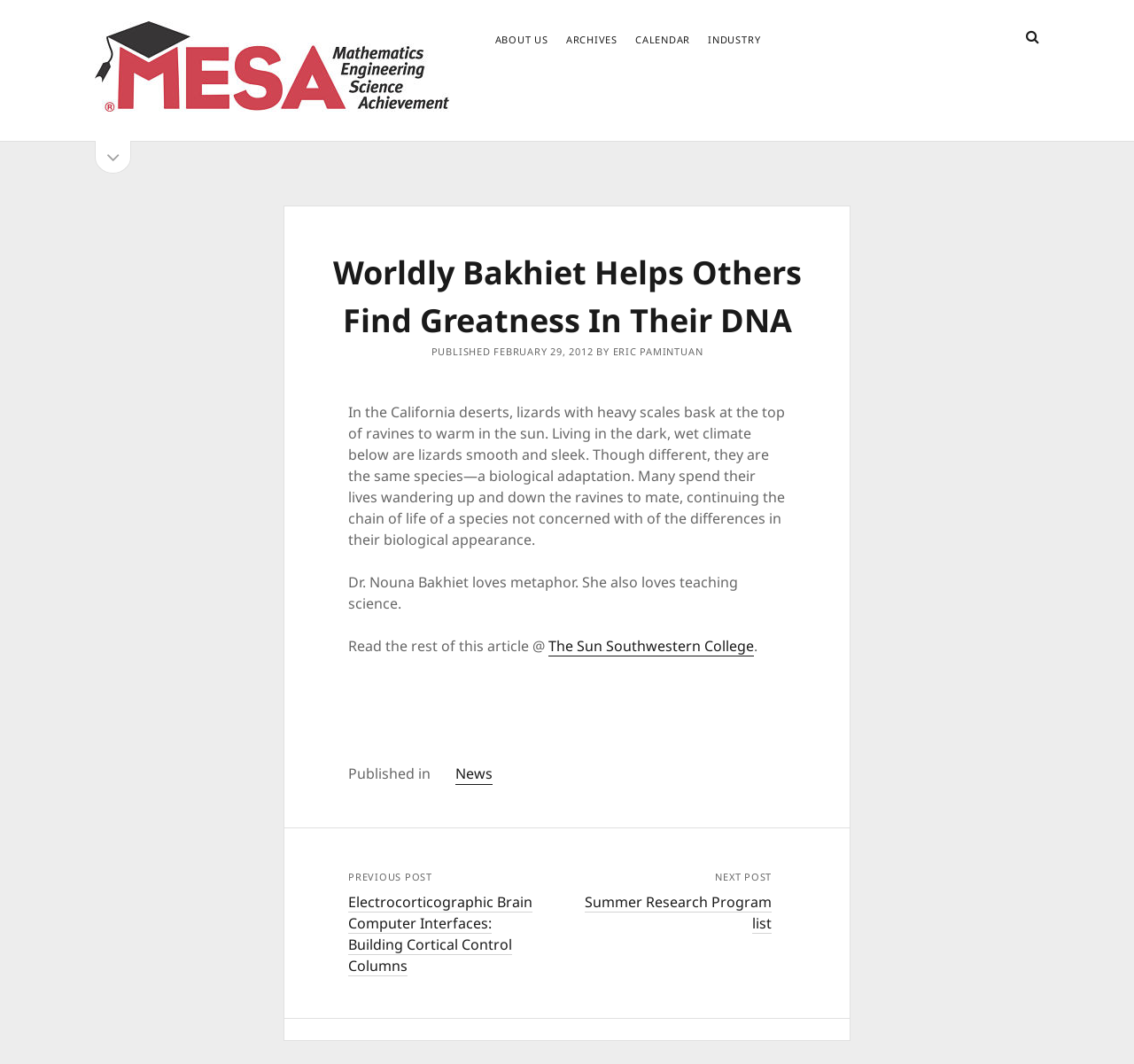Provide the bounding box coordinates for the UI element that is described by this text: "About Us". The coordinates should be in the form of four float numbers between 0 and 1: [left, top, right, bottom].

[0.436, 0.031, 0.483, 0.045]